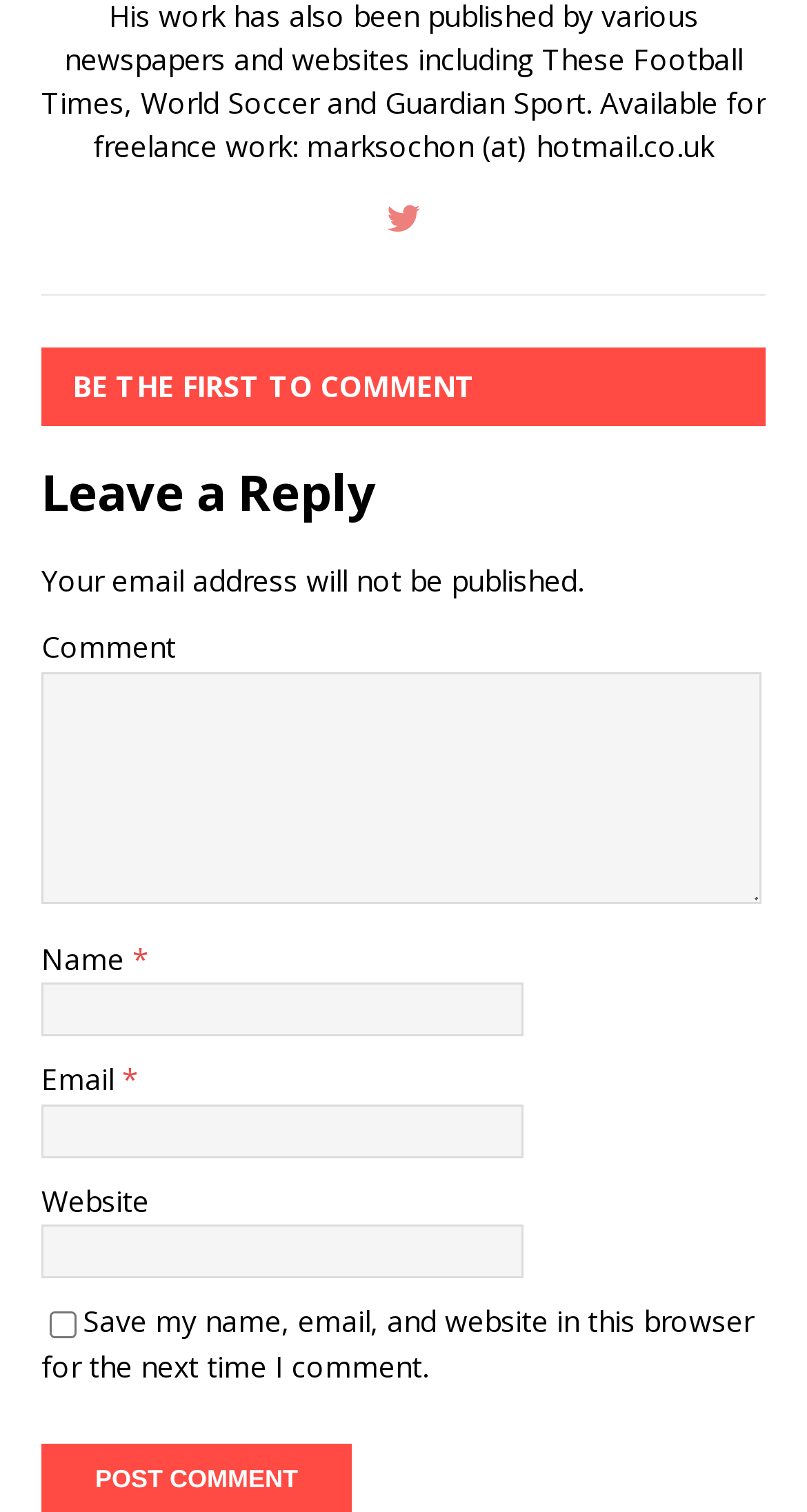Please pinpoint the bounding box coordinates for the region I should click to adhere to this instruction: "Click POST COMMENT".

[0.118, 0.968, 0.369, 0.987]